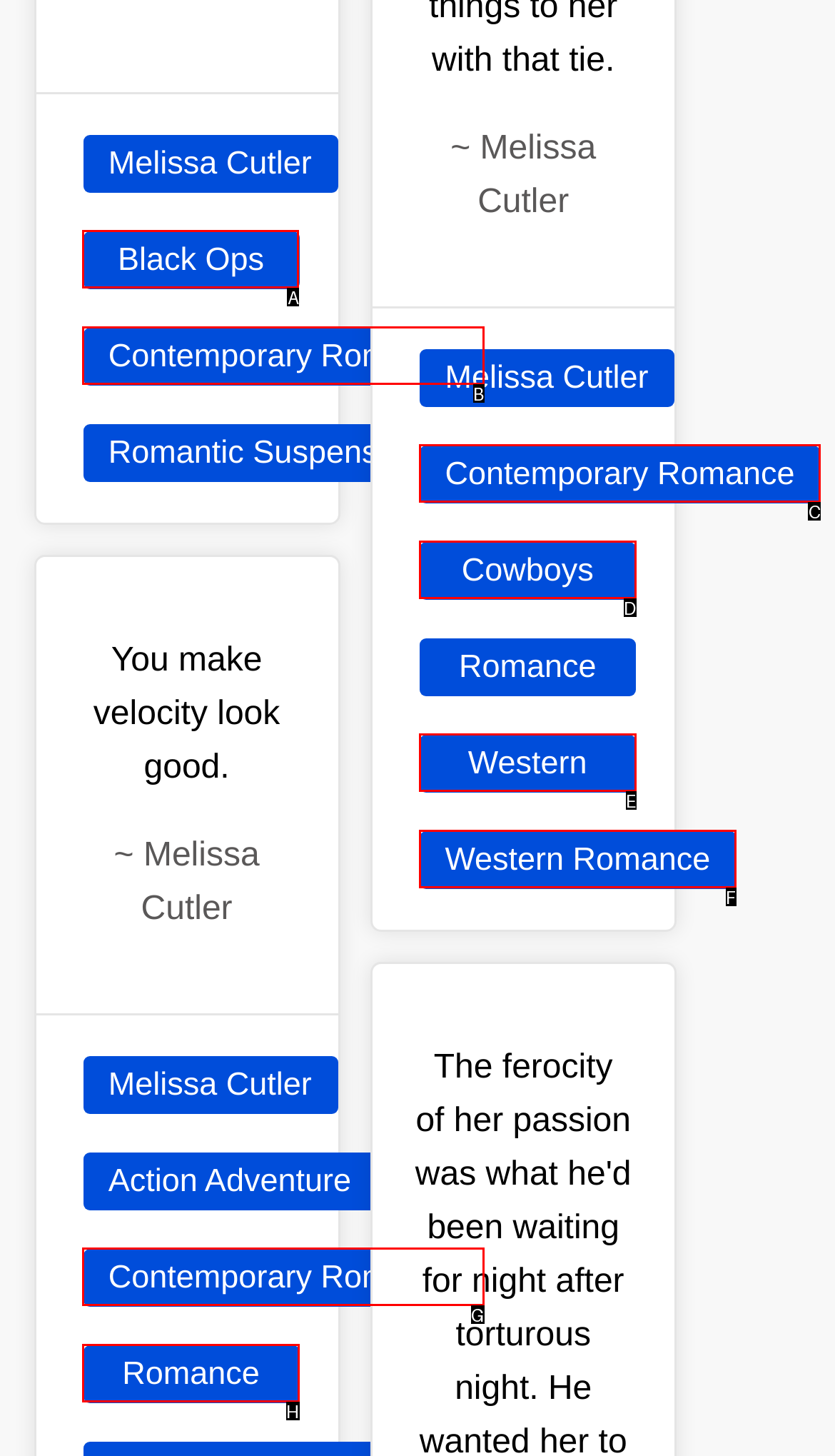Indicate the HTML element that should be clicked to perform the task: Read about Black Ops Reply with the letter corresponding to the chosen option.

A